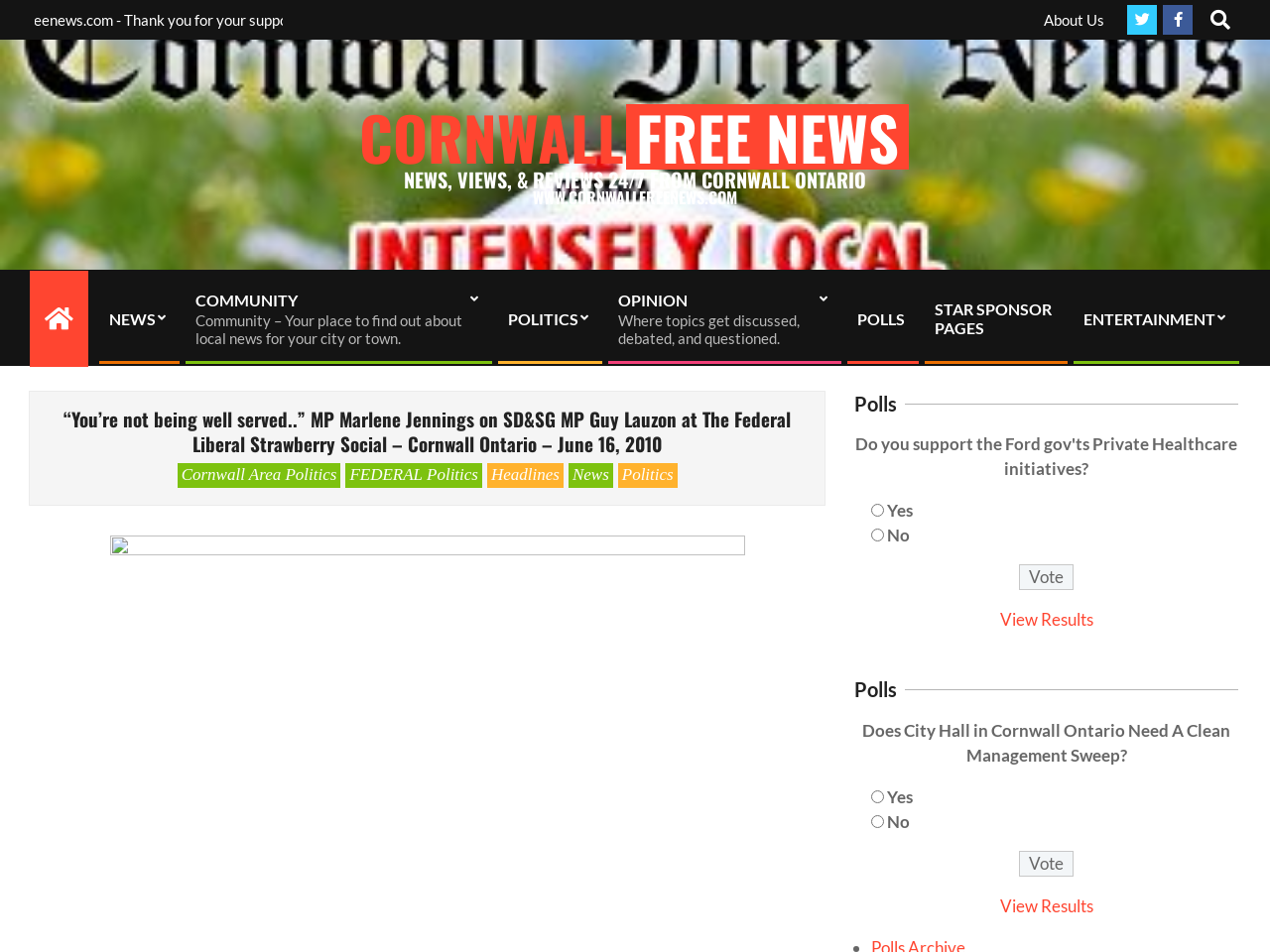Answer the question below with a single word or a brief phrase: 
What type of content is available on the website?

News, Community, Politics, Opinion, Polls, Entertainment